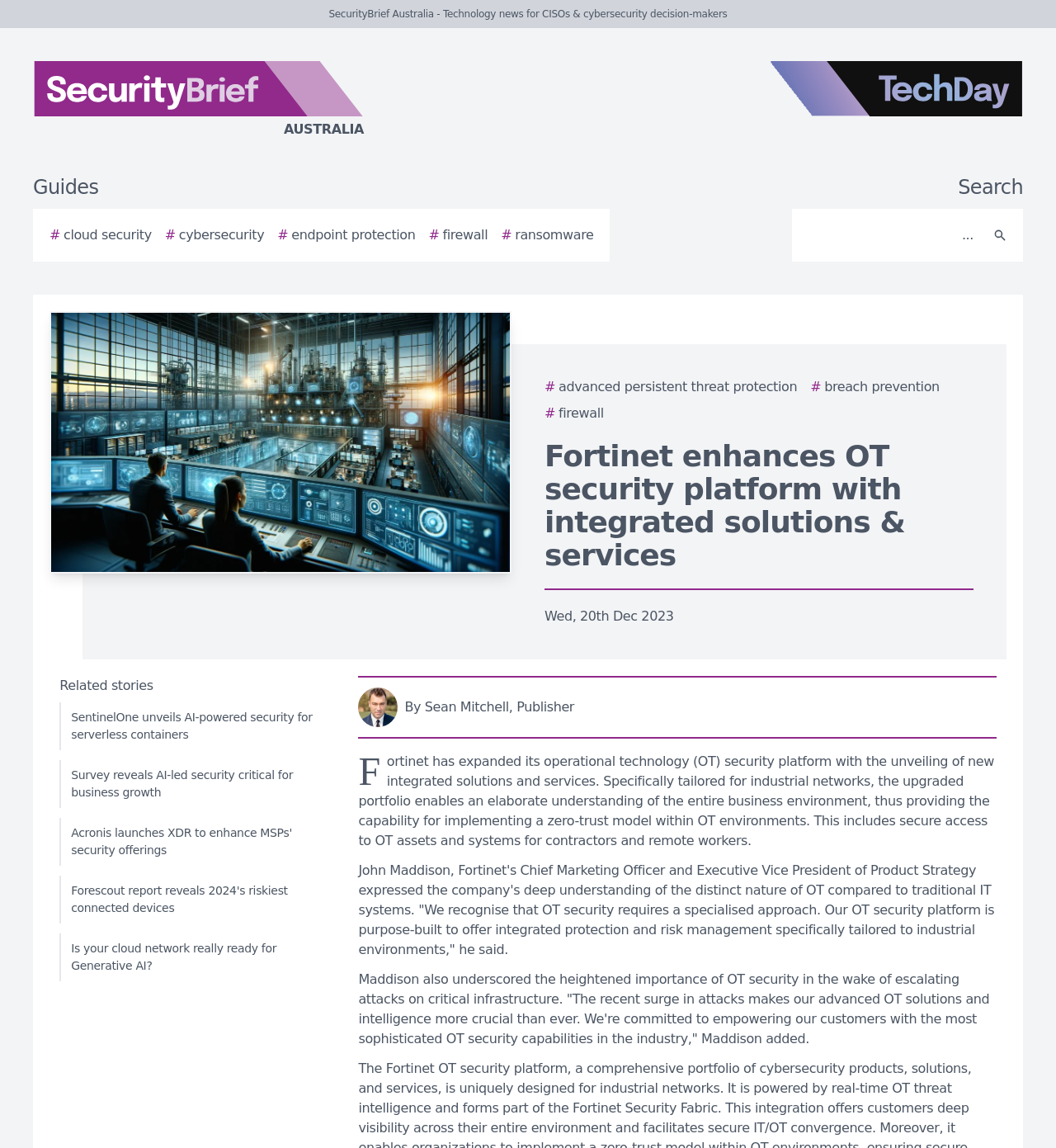Respond with a single word or phrase to the following question:
What is the author's name?

Sean Mitchell